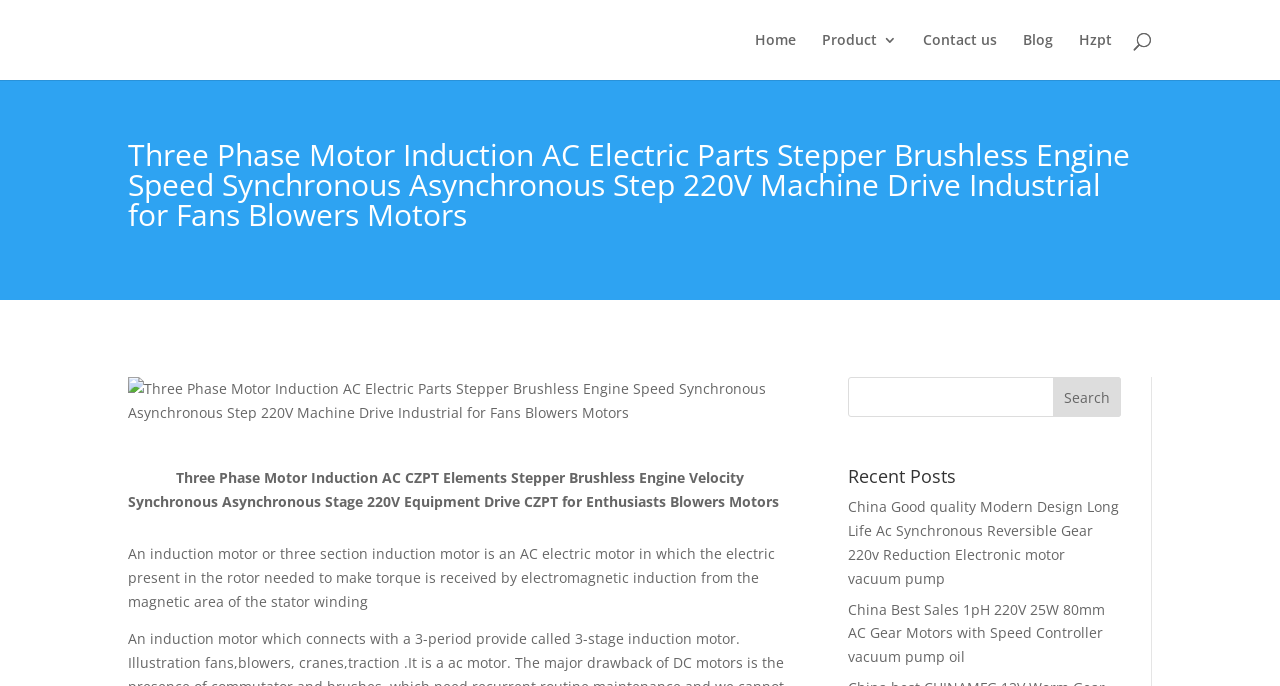Given the following UI element description: "Contact us", find the bounding box coordinates in the webpage screenshot.

[0.721, 0.048, 0.779, 0.117]